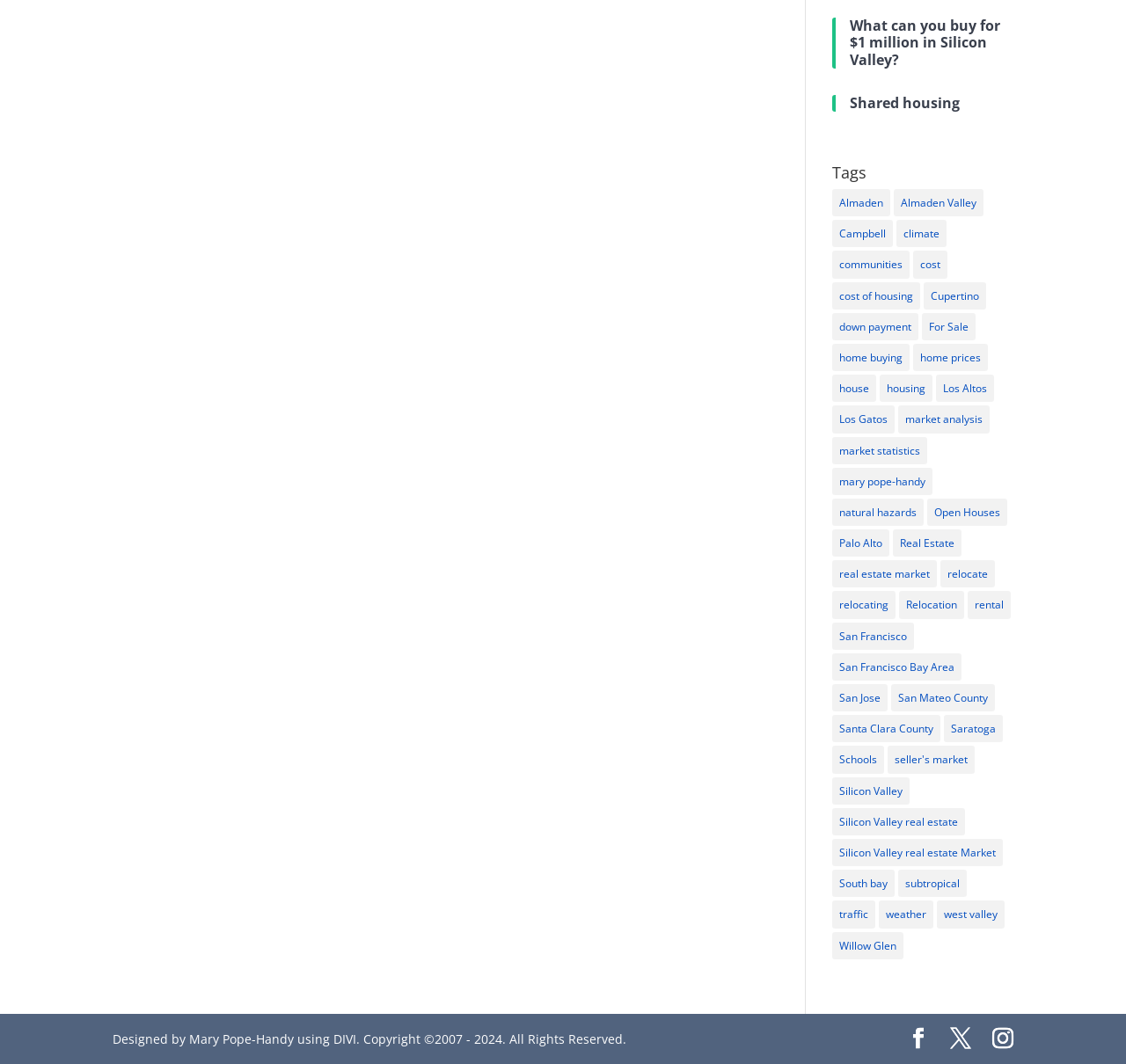Provide a short answer to the following question with just one word or phrase: How many links are there in the webpage?

More than 50